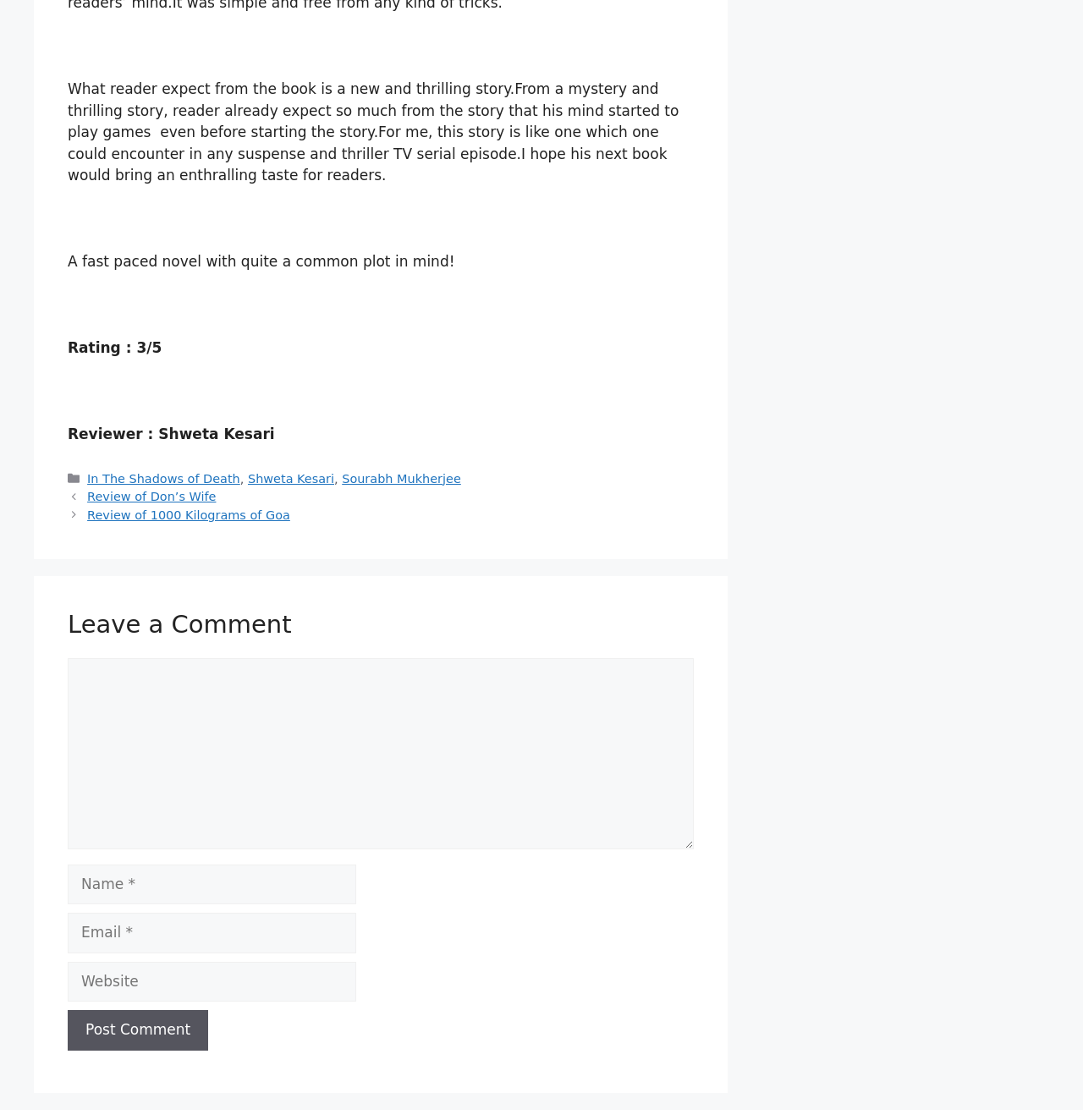Predict the bounding box coordinates of the area that should be clicked to accomplish the following instruction: "Enter your name in the 'Name' field". The bounding box coordinates should consist of four float numbers between 0 and 1, i.e., [left, top, right, bottom].

[0.062, 0.772, 0.329, 0.808]